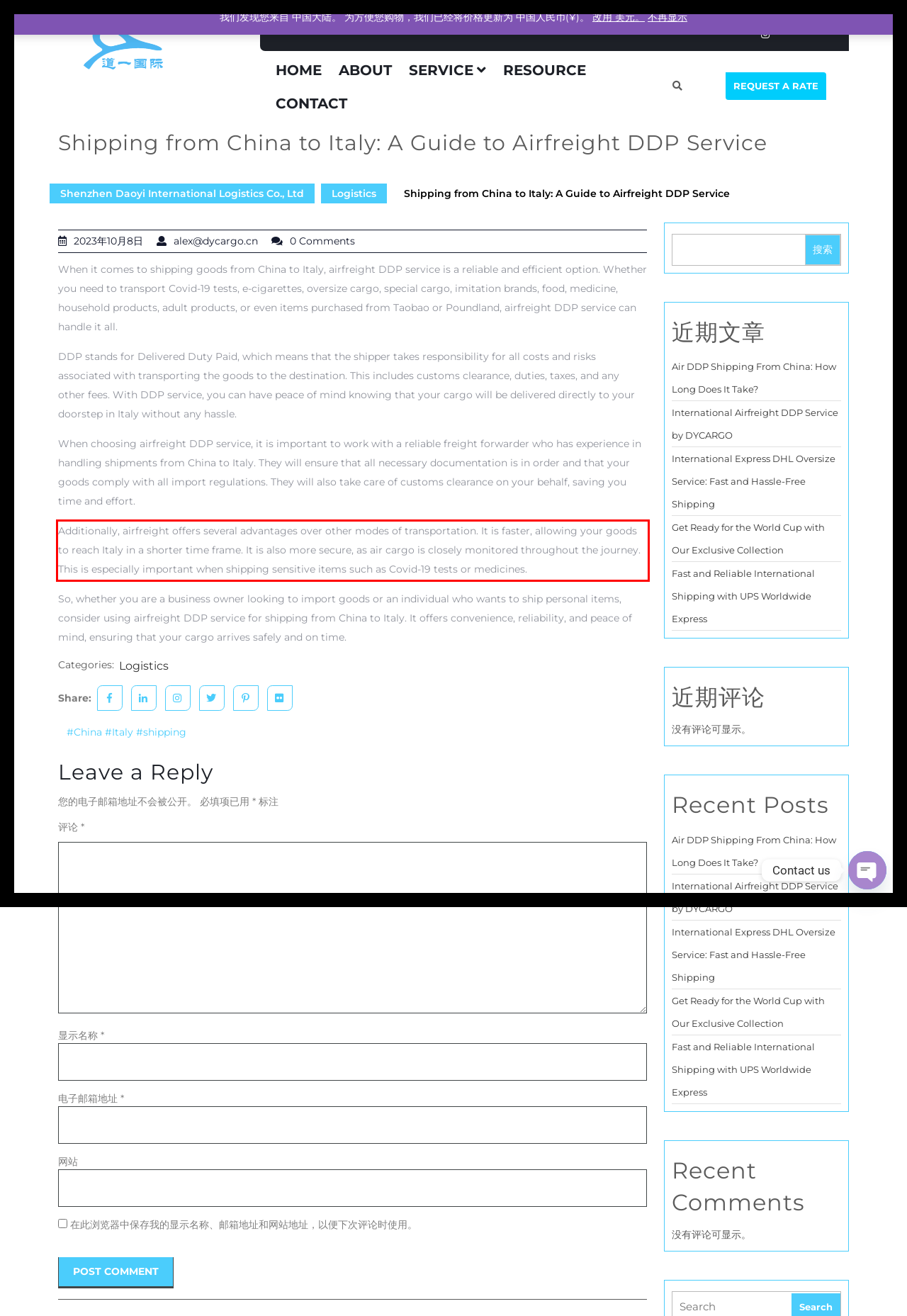Given a screenshot of a webpage with a red bounding box, extract the text content from the UI element inside the red bounding box.

Additionally, airfreight offers several advantages over other modes of transportation. It is faster, allowing your goods to reach Italy in a shorter time frame. It is also more secure, as air cargo is closely monitored throughout the journey. This is especially important when shipping sensitive items such as Covid-19 tests or medicines.